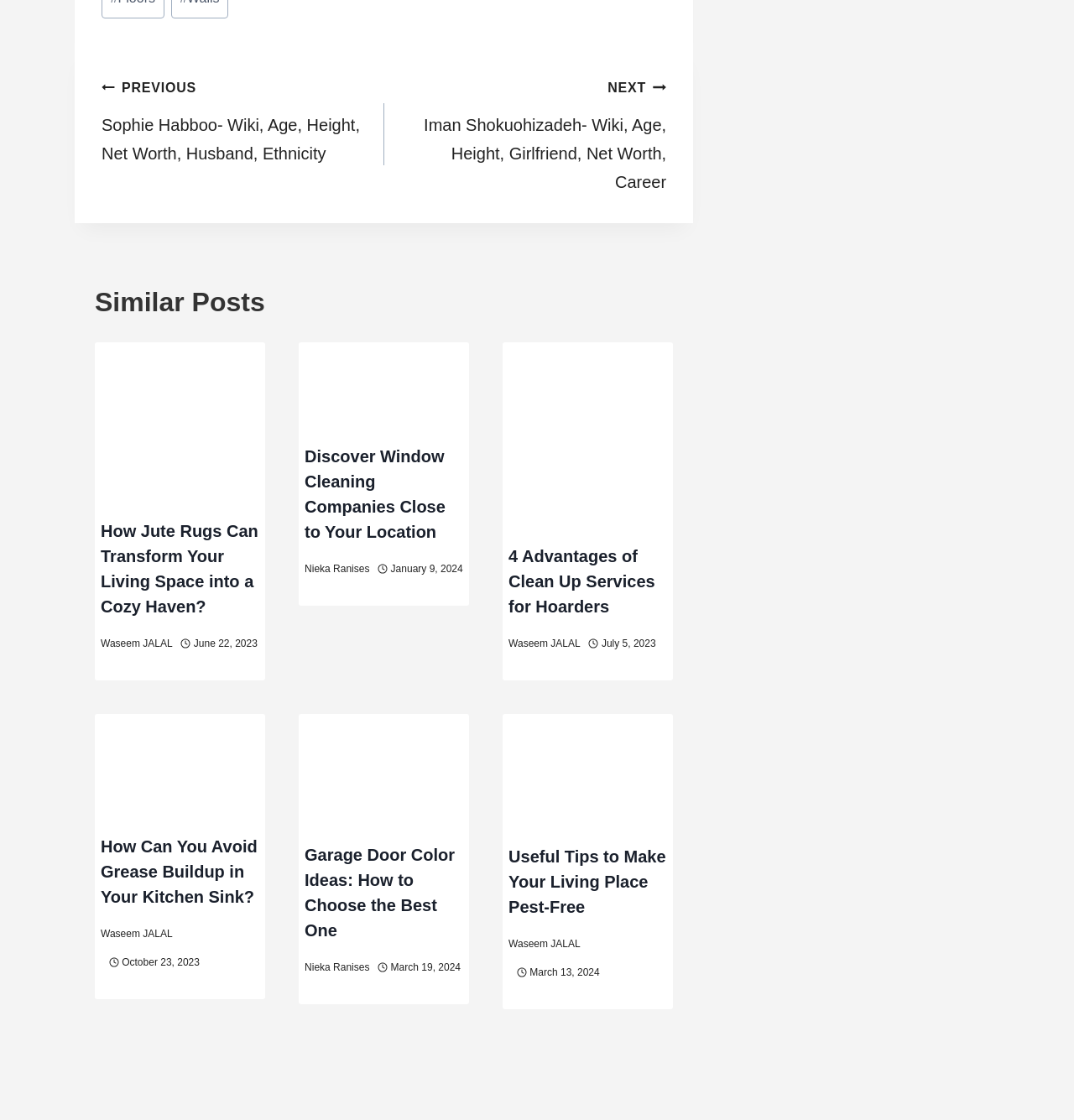Find the bounding box coordinates for the area that should be clicked to accomplish the instruction: "read the article 'Discover Window Cleaning Companies Close to Your Location'".

[0.278, 0.306, 0.437, 0.391]